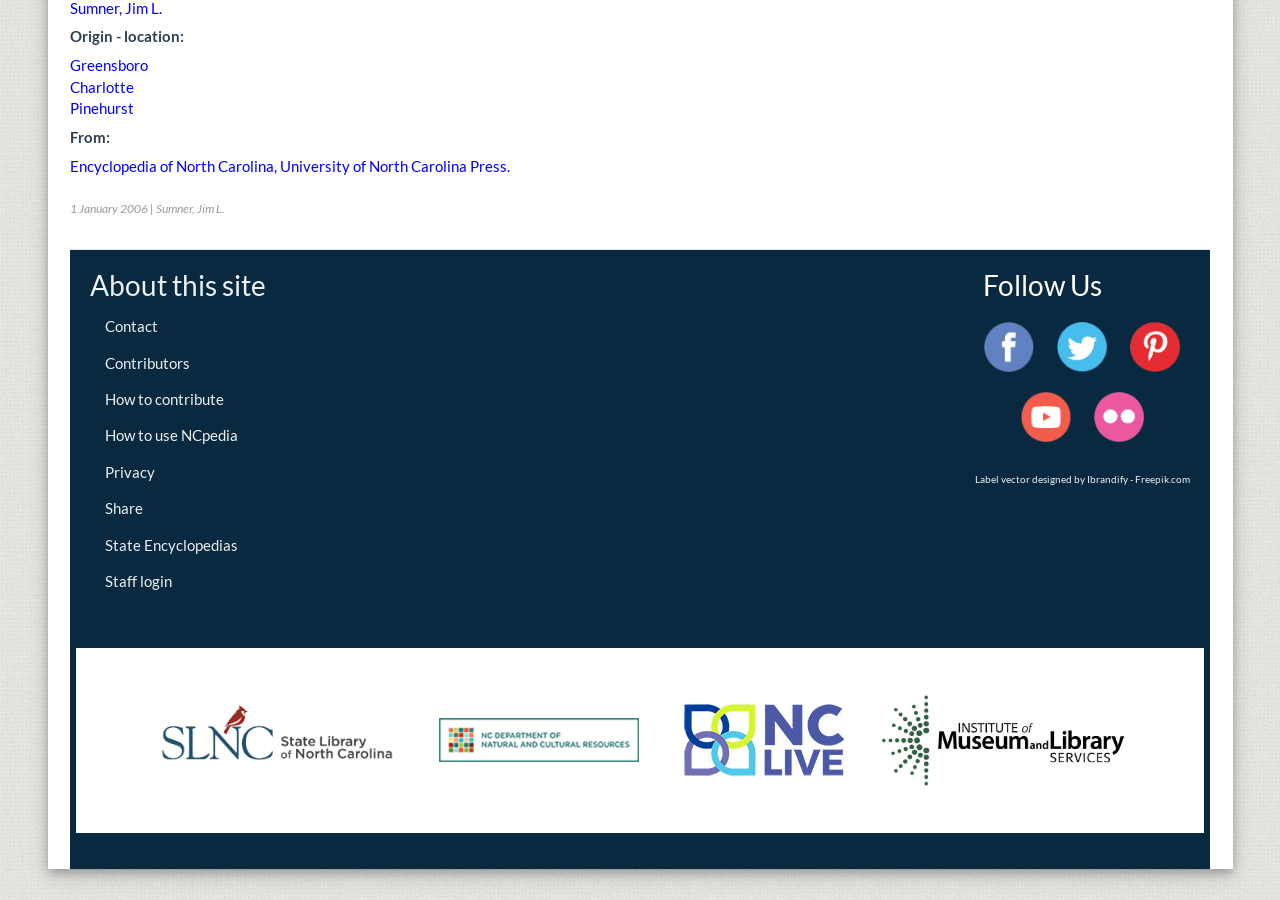Provide the bounding box coordinates of the HTML element described by the text: "alt="twitter icon"".

[0.826, 0.373, 0.865, 0.393]